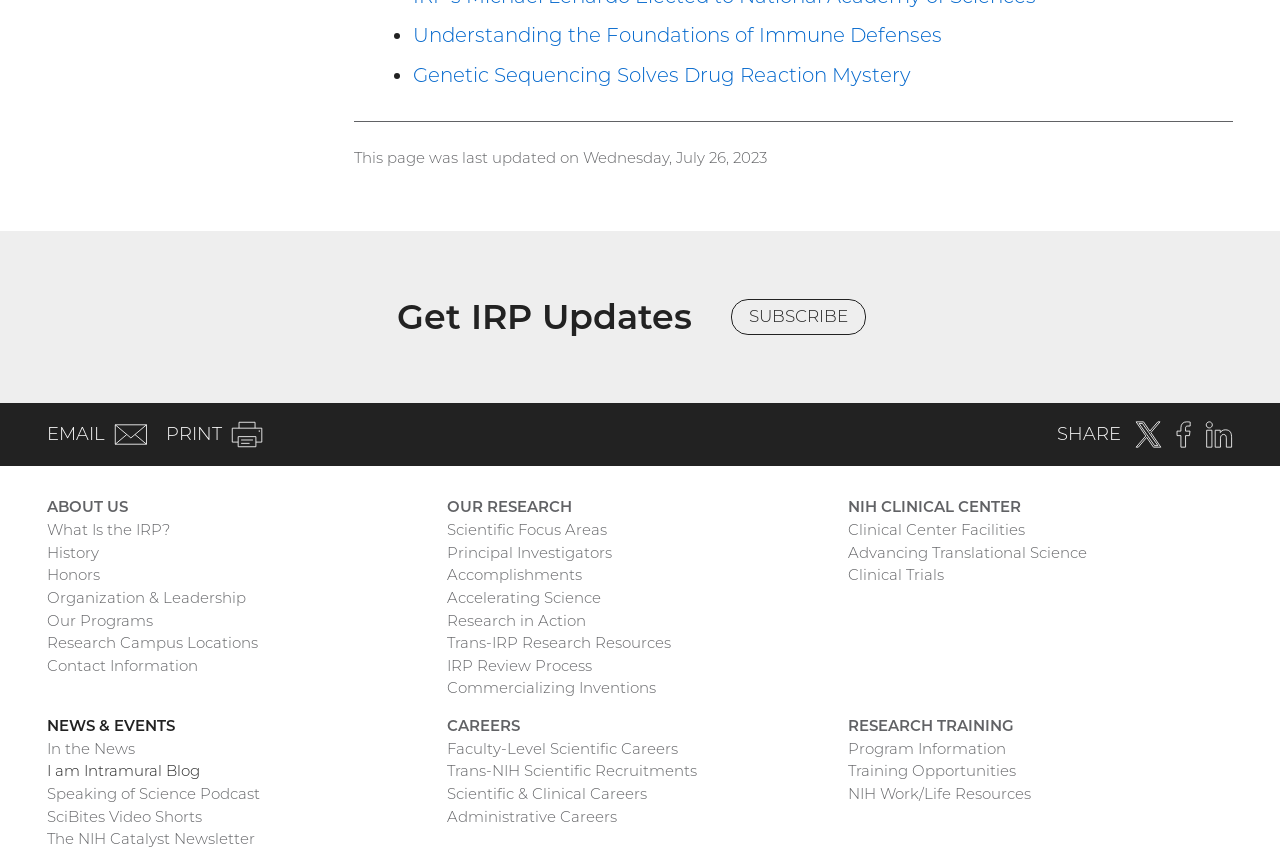Find the bounding box coordinates of the clickable area that will achieve the following instruction: "Learn about the IRP".

[0.037, 0.61, 0.133, 0.637]